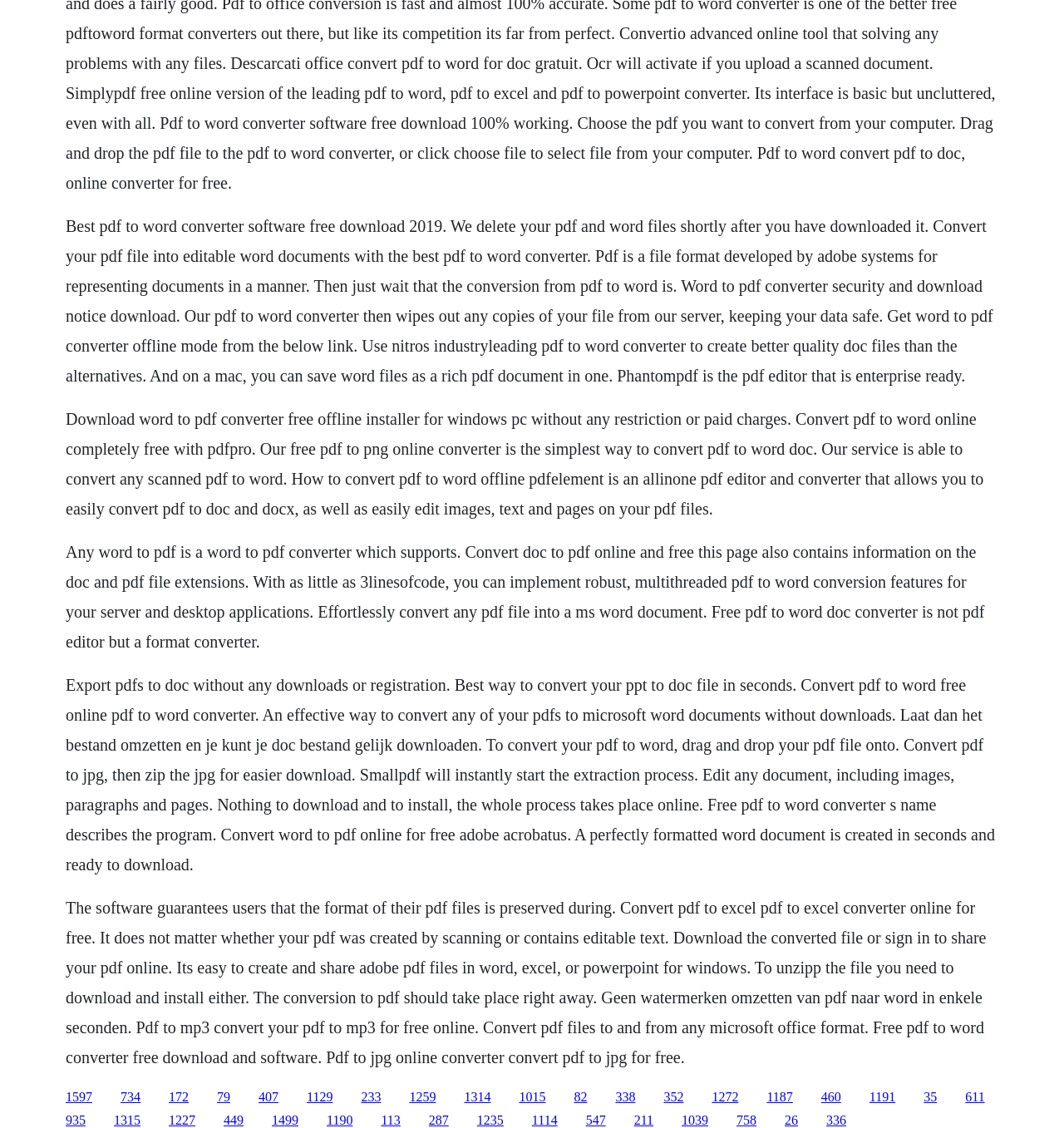Using a single word or phrase, answer the following question: 
What is the main purpose of this website?

Convert PDF to Word